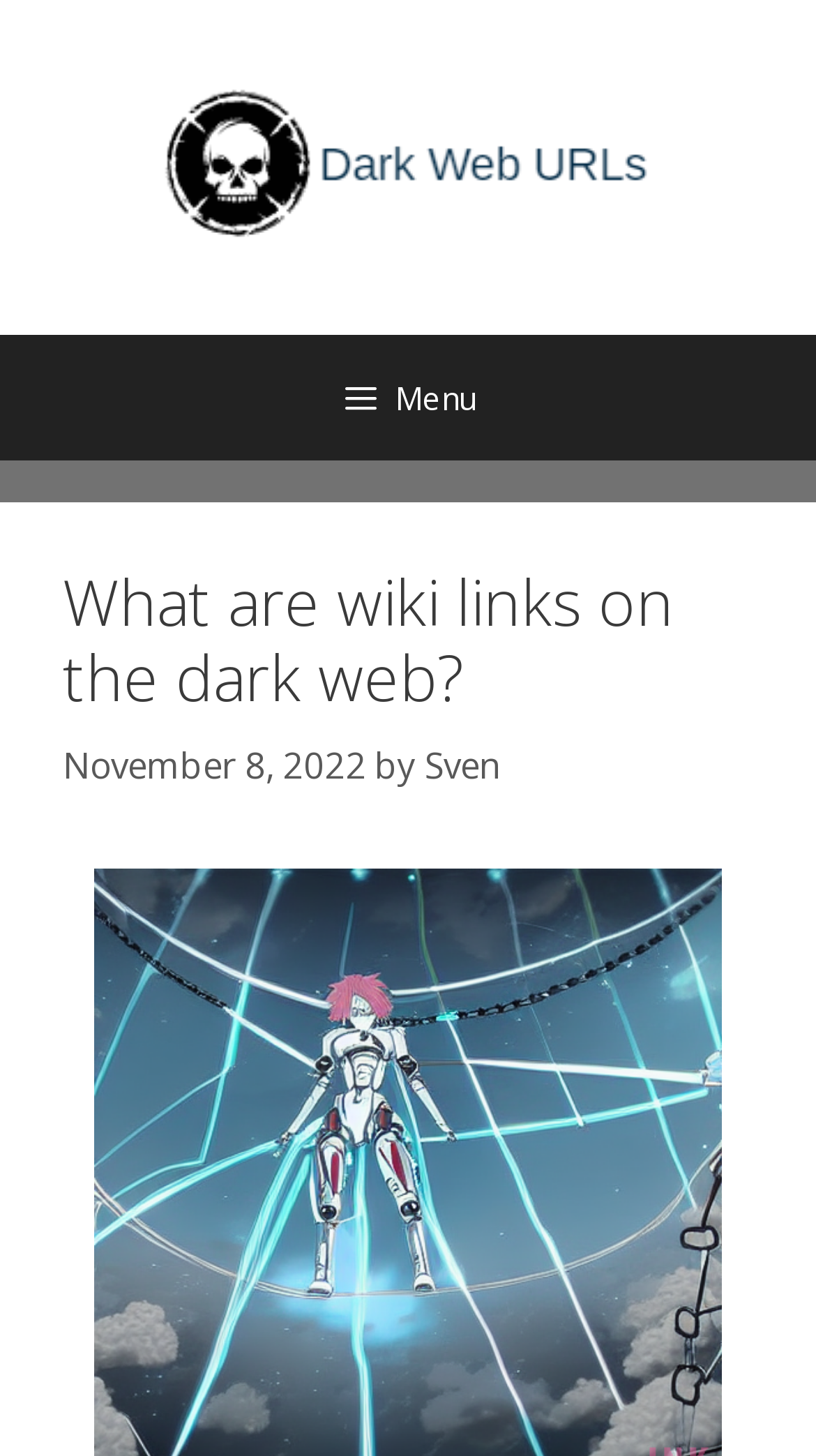Summarize the webpage with a detailed and informative caption.

The webpage is about the dark web, with a focus on wiki links. At the top, there is a banner that spans the entire width of the page, containing a link with the title "Dark Web URLs 2024 | Deep Web Links | Dark Web Links" and an accompanying image. Below the banner, there is a navigation menu that also spans the entire width, with a button labeled "Menu" on the left side.

The main content of the page is divided into a header section and a body section. The header section contains a heading that reads "What are wiki links on the dark web?" and is positioned near the top of the page. Below the heading, there is a timestamp indicating that the content was published on November 8, 2022, followed by the author's name, "Sven", which is a clickable link.

Overall, the webpage has a simple and organized layout, with clear headings and concise text. The use of a banner and navigation menu at the top creates a clear separation between the main content and the surrounding elements.